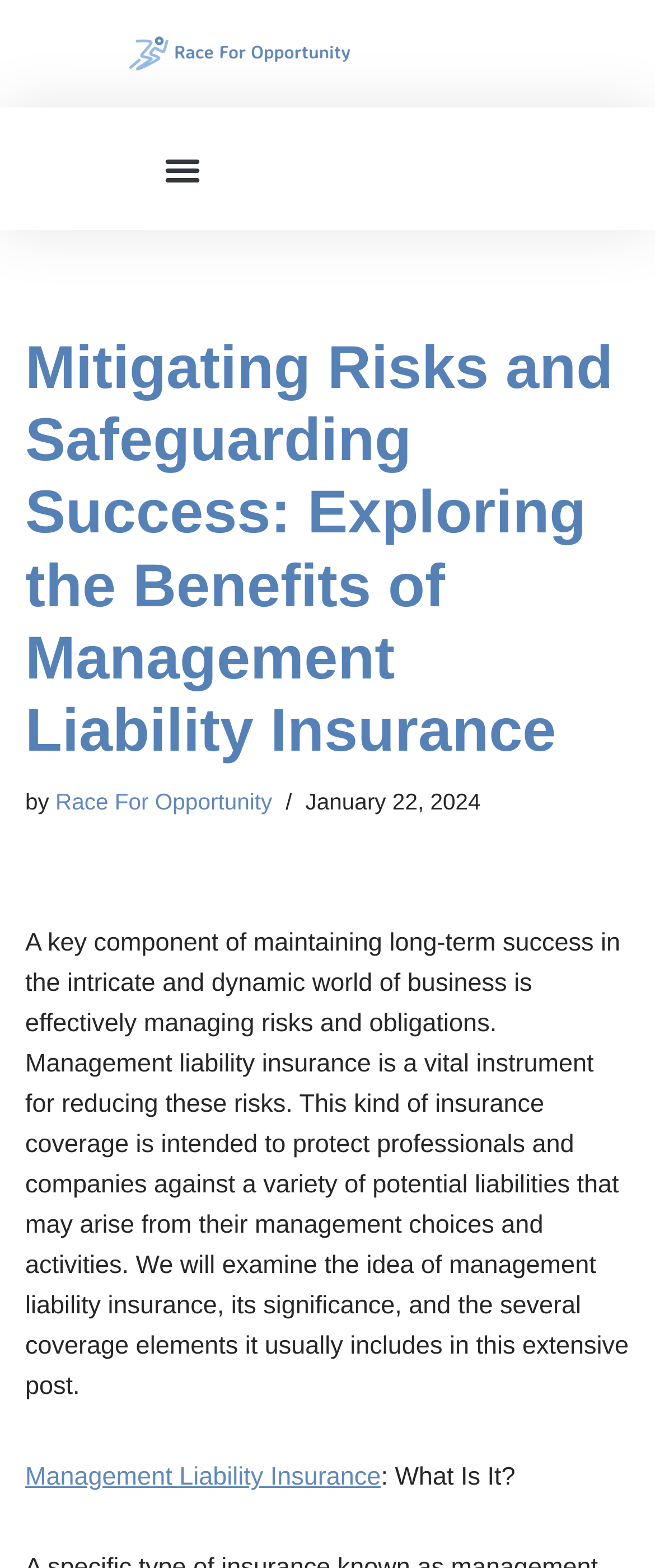Identify the main heading from the webpage and provide its text content.

Mitigating Risks and Safeguarding Success: Exploring the Benefits of Management Liability Insurance